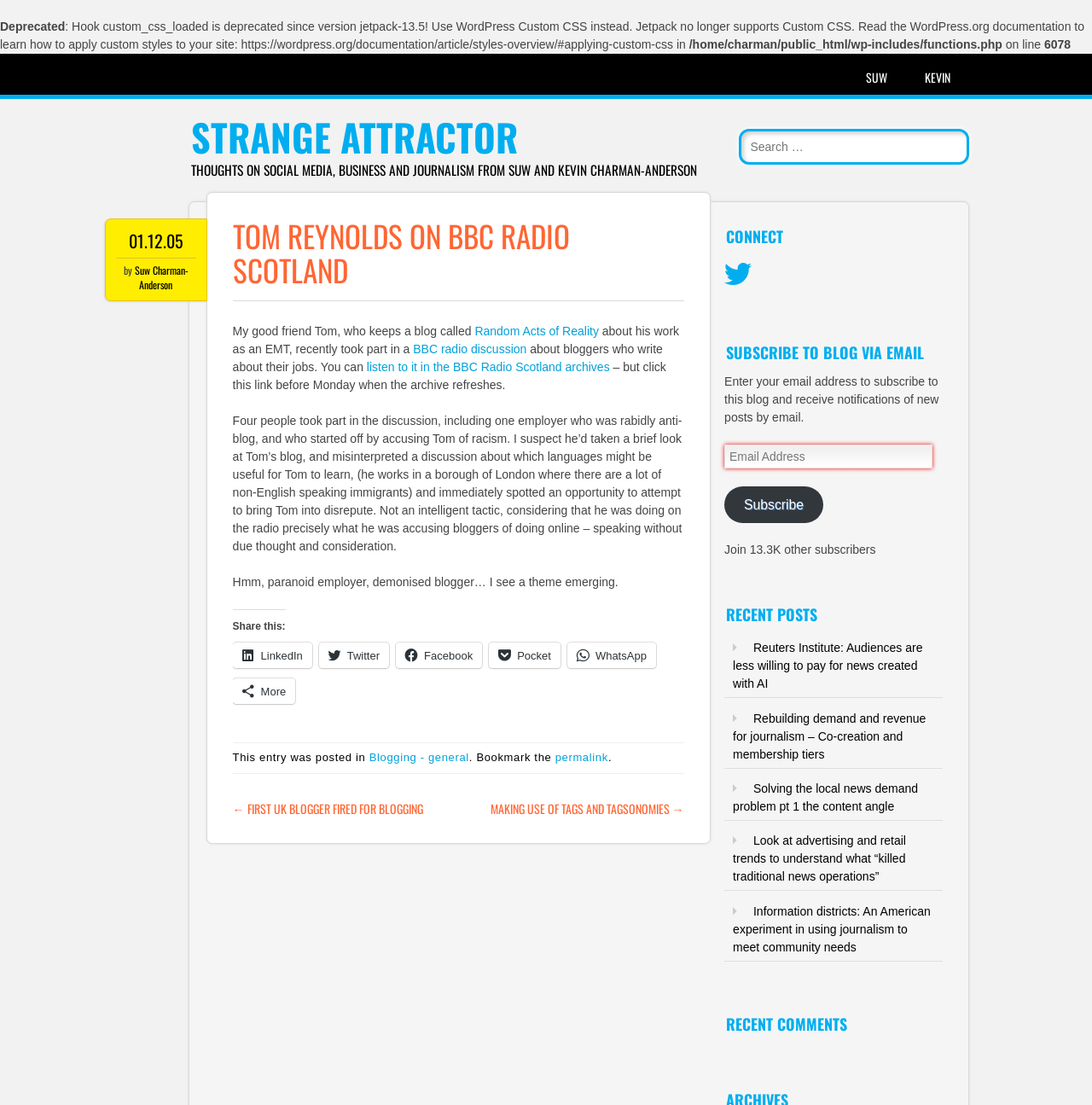Identify the bounding box coordinates of the element that should be clicked to fulfill this task: "Listen to the BBC radio discussion". The coordinates should be provided as four float numbers between 0 and 1, i.e., [left, top, right, bottom].

[0.336, 0.325, 0.558, 0.338]